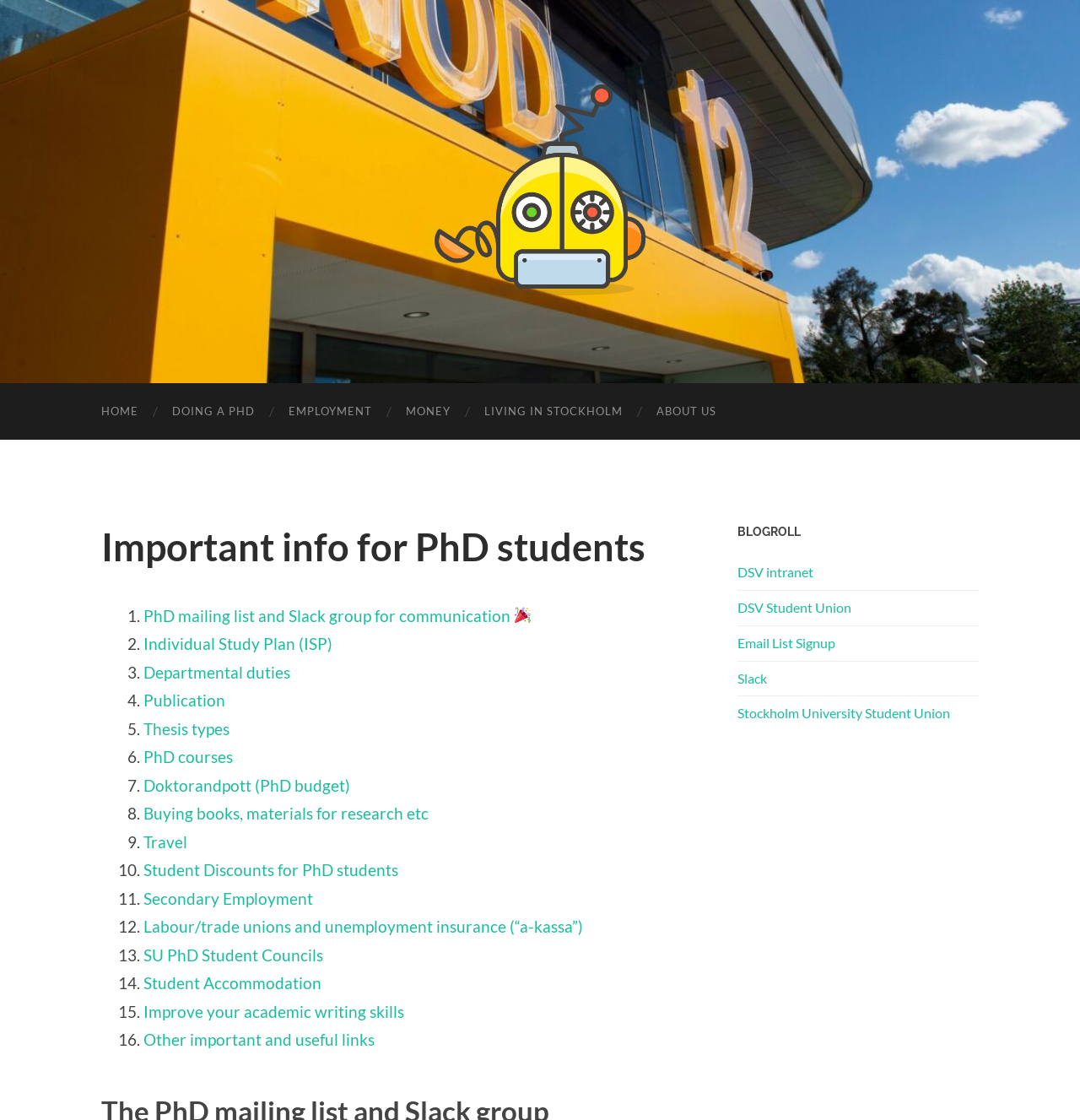Determine the bounding box coordinates of the UI element that matches the following description: "Thesis types". The coordinates should be four float numbers between 0 and 1 in the format [left, top, right, bottom].

[0.133, 0.642, 0.212, 0.659]